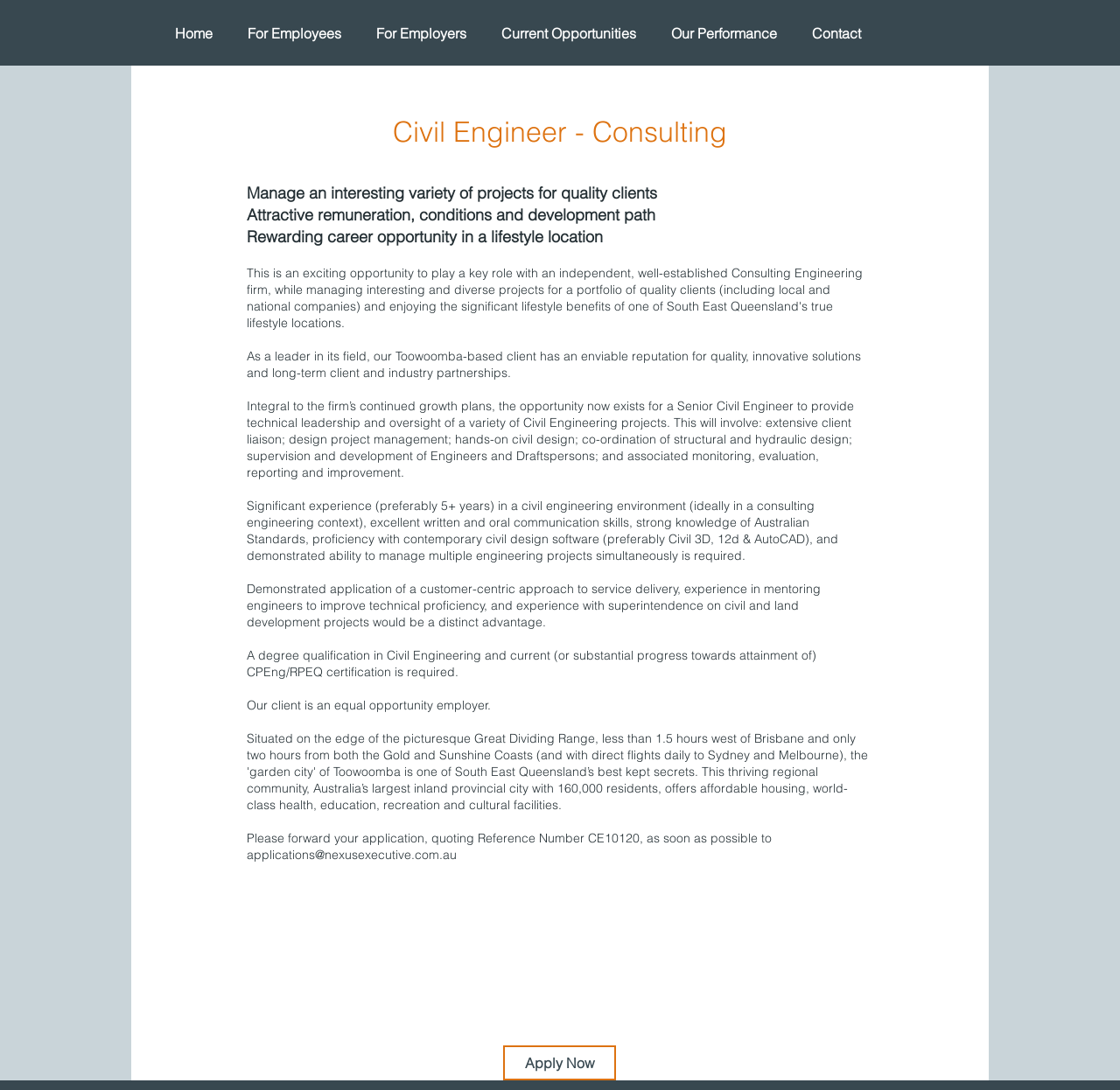Based on the element description, predict the bounding box coordinates (top-left x, top-left y, bottom-right x, bottom-right y) for the UI element in the screenshot: Government contract factoring

None